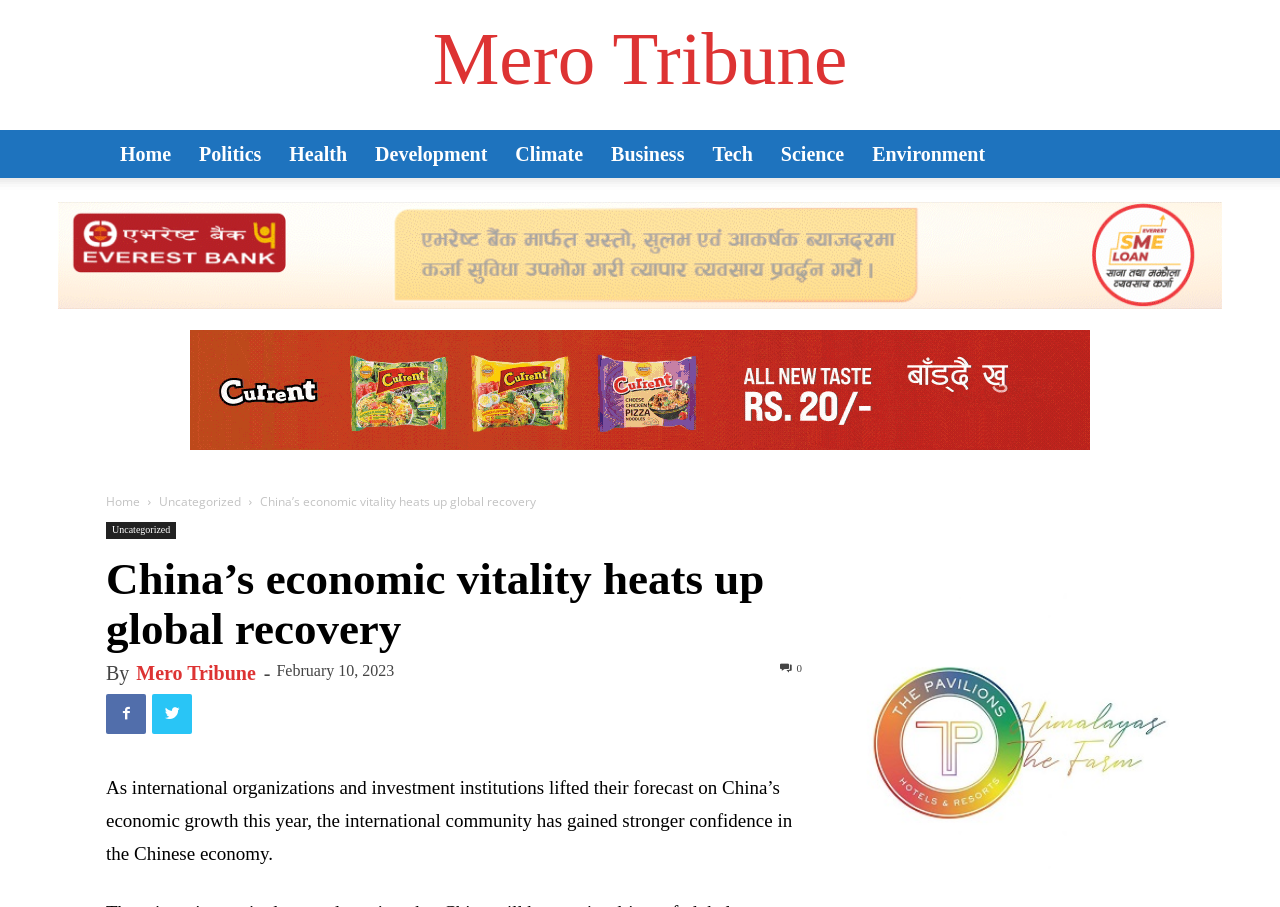Summarize the webpage comprehensively, mentioning all visible components.

The webpage is an article from Mero Tribune, with the title "China's economic vitality heats up global recovery". At the top, there is a navigation menu with 9 links: Home, Politics, Health, Development, Climate, Business, Tech, Science, and Environment. Below the navigation menu, there are two large buttons with no text.

The main content of the article is divided into two sections. The first section has a heading with the same title as the webpage, followed by the author's name "Mero Tribune" and the publication date "February 10, 2023". Below the heading, there is a brief summary of the article, stating that international organizations and investment institutions have lifted their forecast on China's economic growth, leading to stronger confidence in the Chinese economy.

The second section appears to be the main body of the article, but its content is not provided in the accessibility tree. Above this section, there are three social media links and a link to the "Uncategorized" category.

On the right side of the webpage, there is a sidebar with two links: "Home" and "Uncategorized". At the bottom of the webpage, there is a large button with no text.